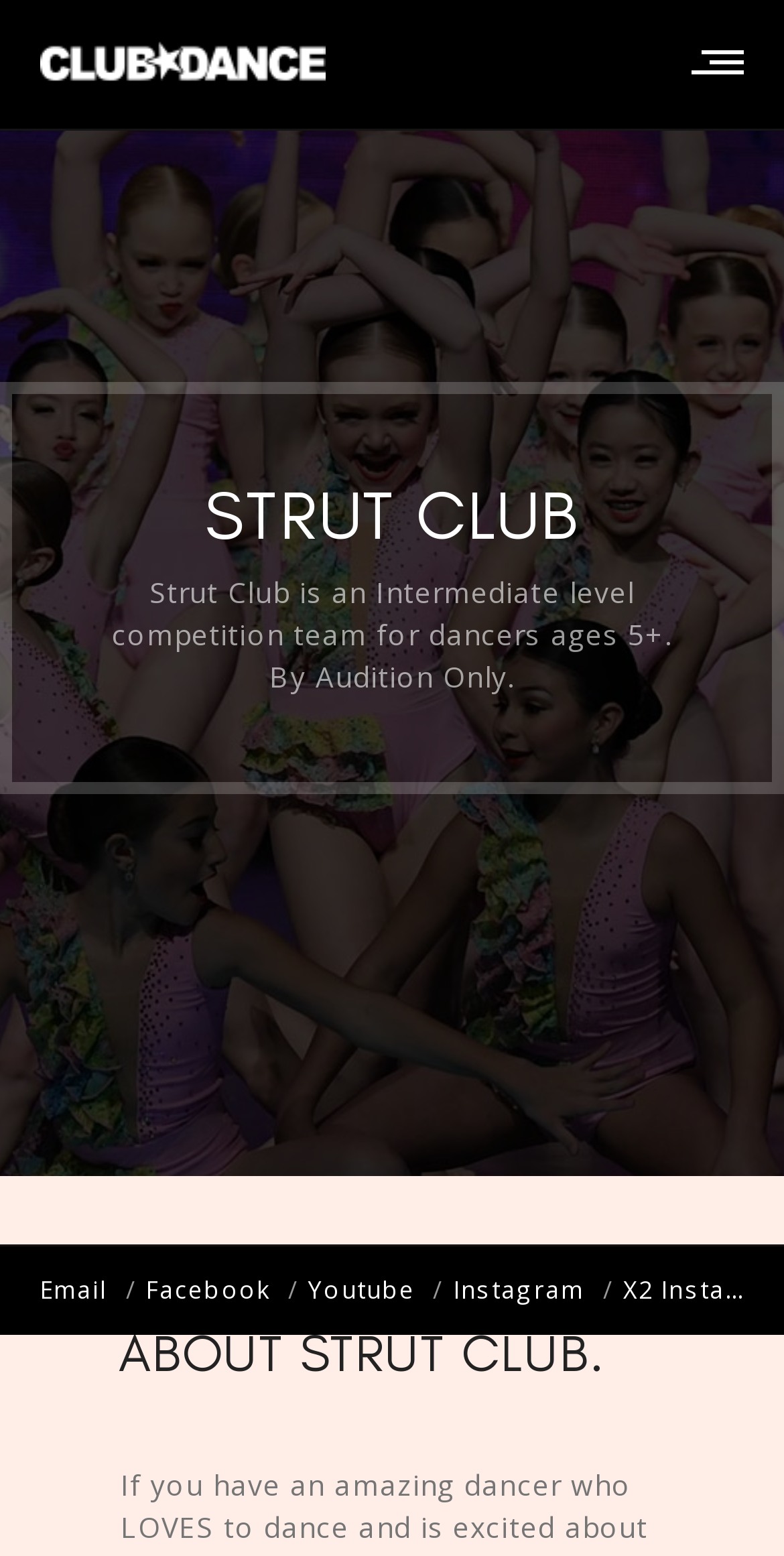Offer a meticulous description of the webpage's structure and content.

The webpage is about Club Dance Studio, specifically highlighting its Strut Club program. At the top left, there is a logo image with the text "Club Dance" which is also a clickable link. On the top right, there is an empty link with no text. 

Below the logo, a large heading "STRUT CLUB" is centered, taking up most of the width of the page. Underneath the heading, a paragraph of text describes Strut Club as an intermediate-level competition team for dancers aged 5+, which is by audition only.

Further down the page, another heading "ABOUT STRUT CLUB" is located, followed by no content. At the bottom of the page, there is a section with four social media links: Email, Facebook, Youtube, and Instagram, aligned horizontally from left to right.